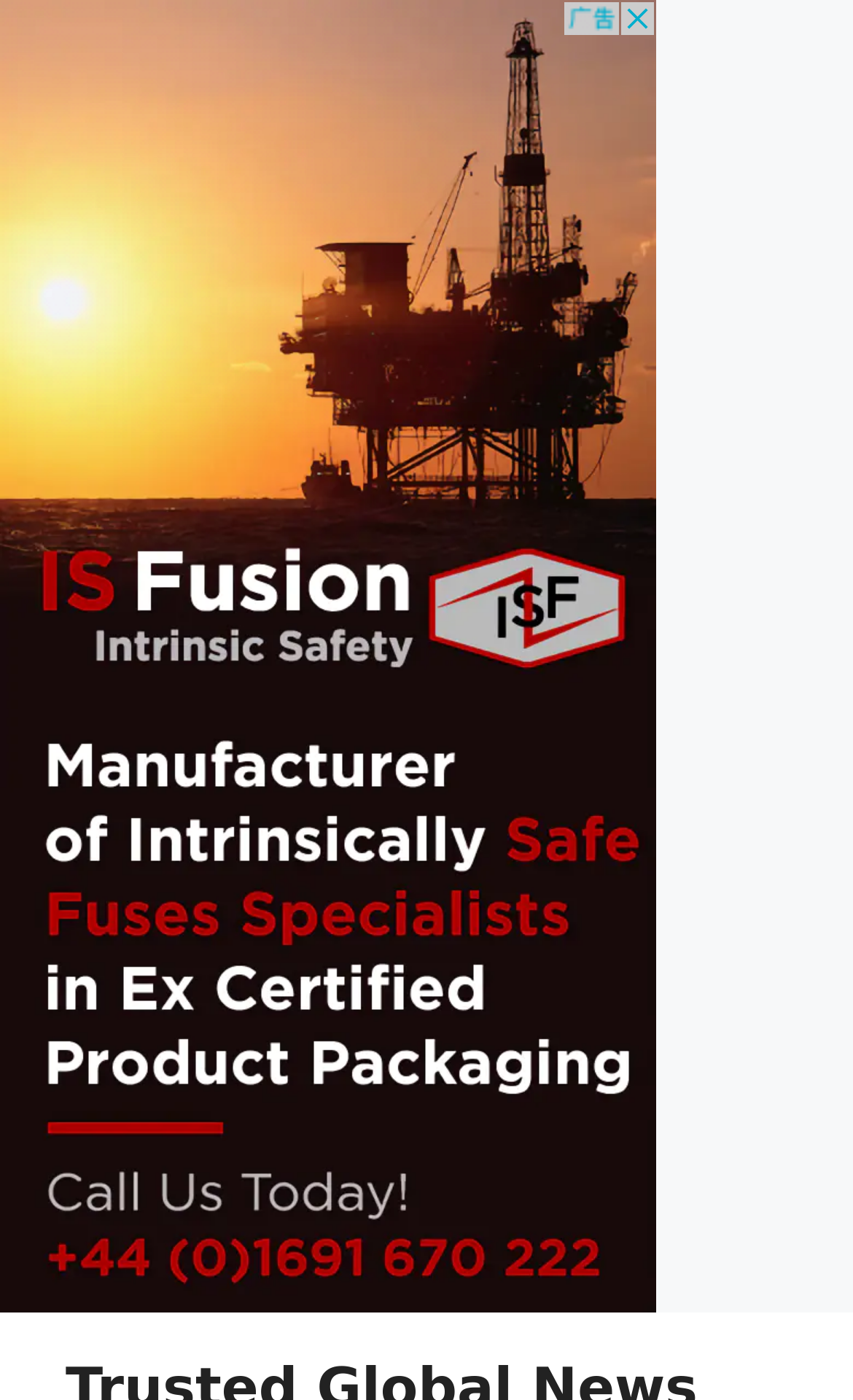Find and generate the main title of the webpage.

Houston County Board Of Education